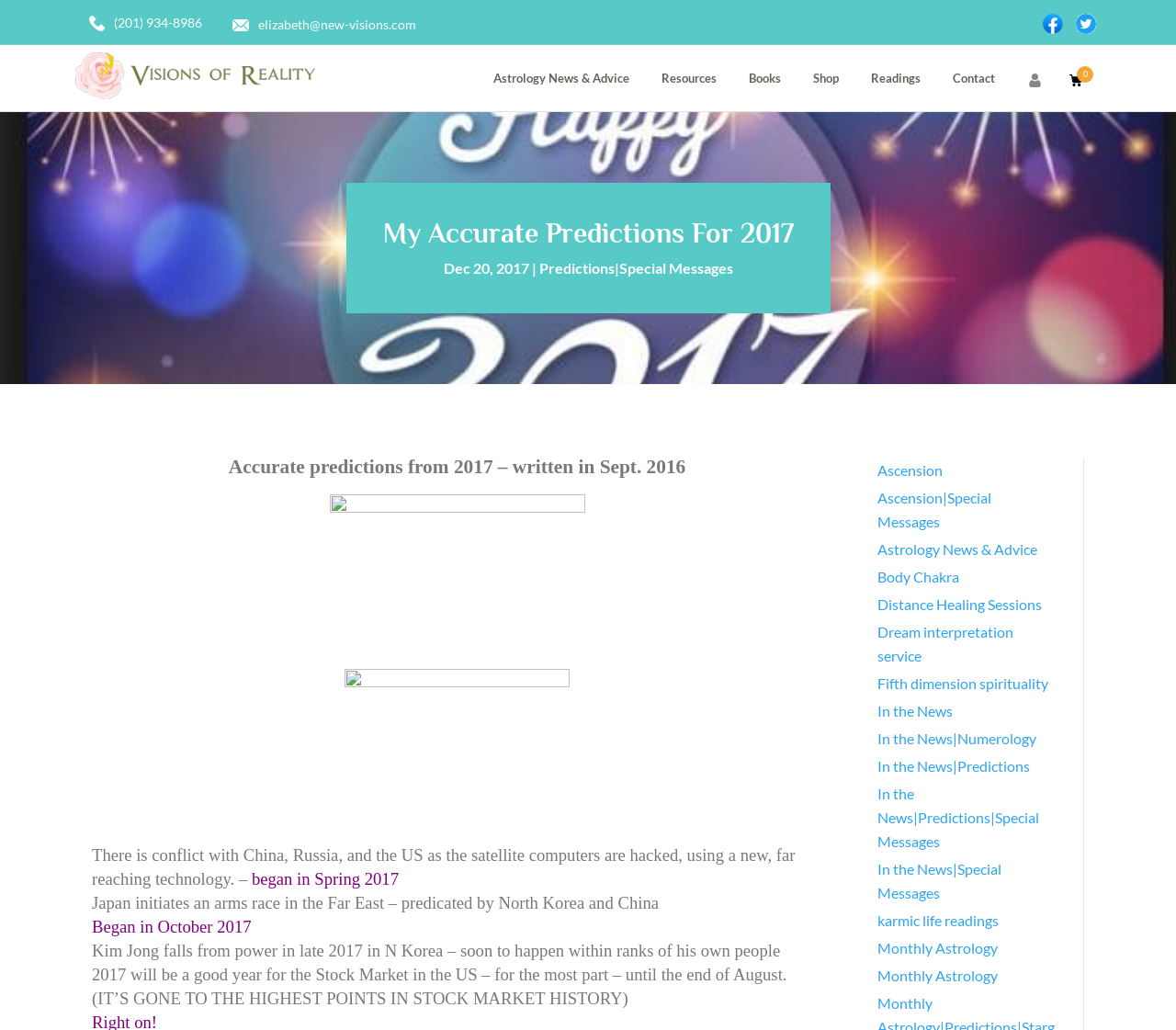Based on the element description, predict the bounding box coordinates (top-left x, top-left y, bottom-right x, bottom-right y) for the UI element in the screenshot: Body Chakra

[0.746, 0.551, 0.815, 0.577]